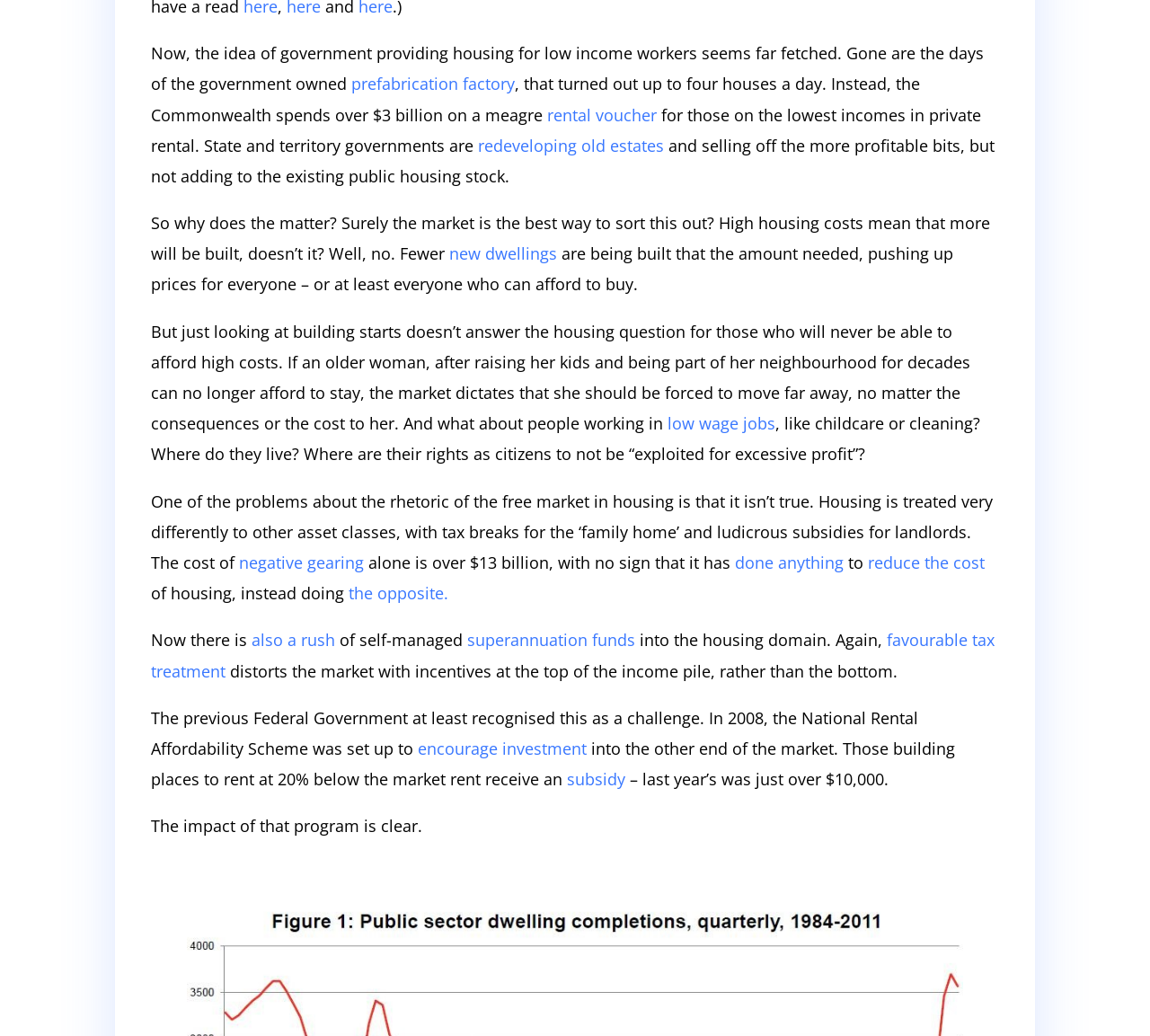Please find the bounding box coordinates (top-left x, top-left y, bottom-right x, bottom-right y) in the screenshot for the UI element described as follows: subsidy

[0.493, 0.742, 0.544, 0.762]